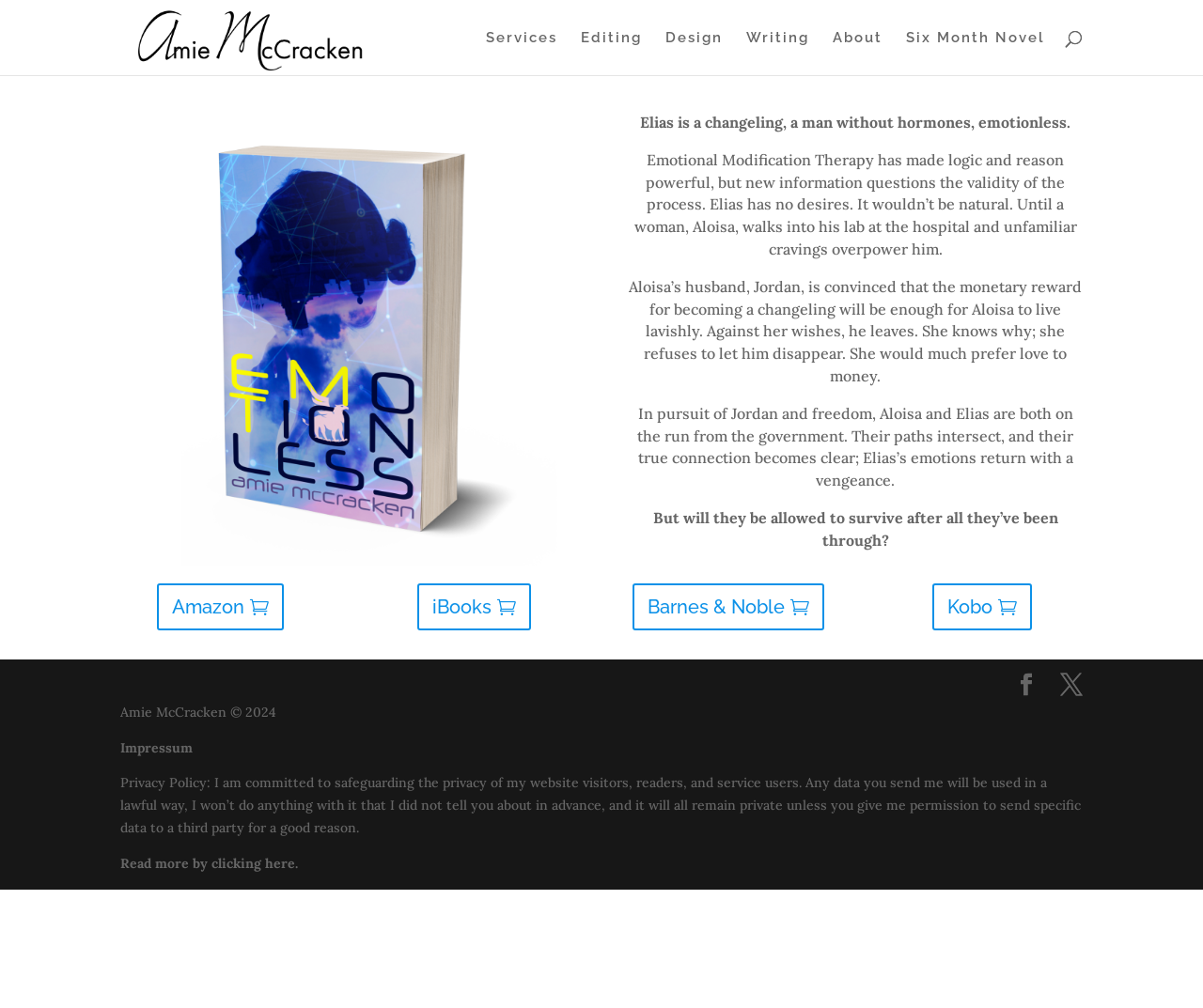How many book purchase links are available?
Using the image, respond with a single word or phrase.

4